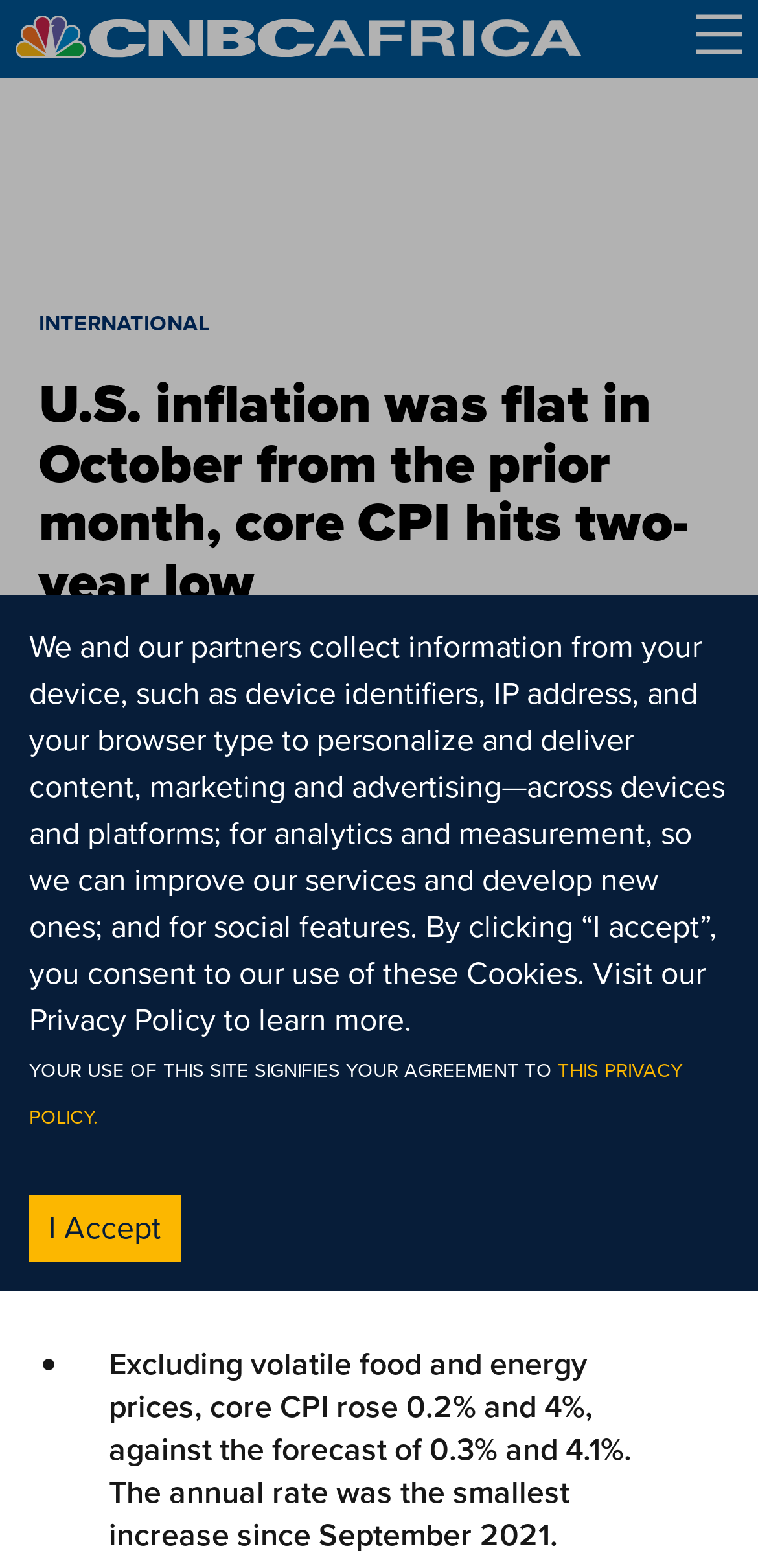Can you give a comprehensive explanation to the question given the content of the image?
What is the current state of U.S. inflation?

The webpage states that 'Inflation was flat in October from the previous month', indicating that the current state of U.S. inflation is flat.